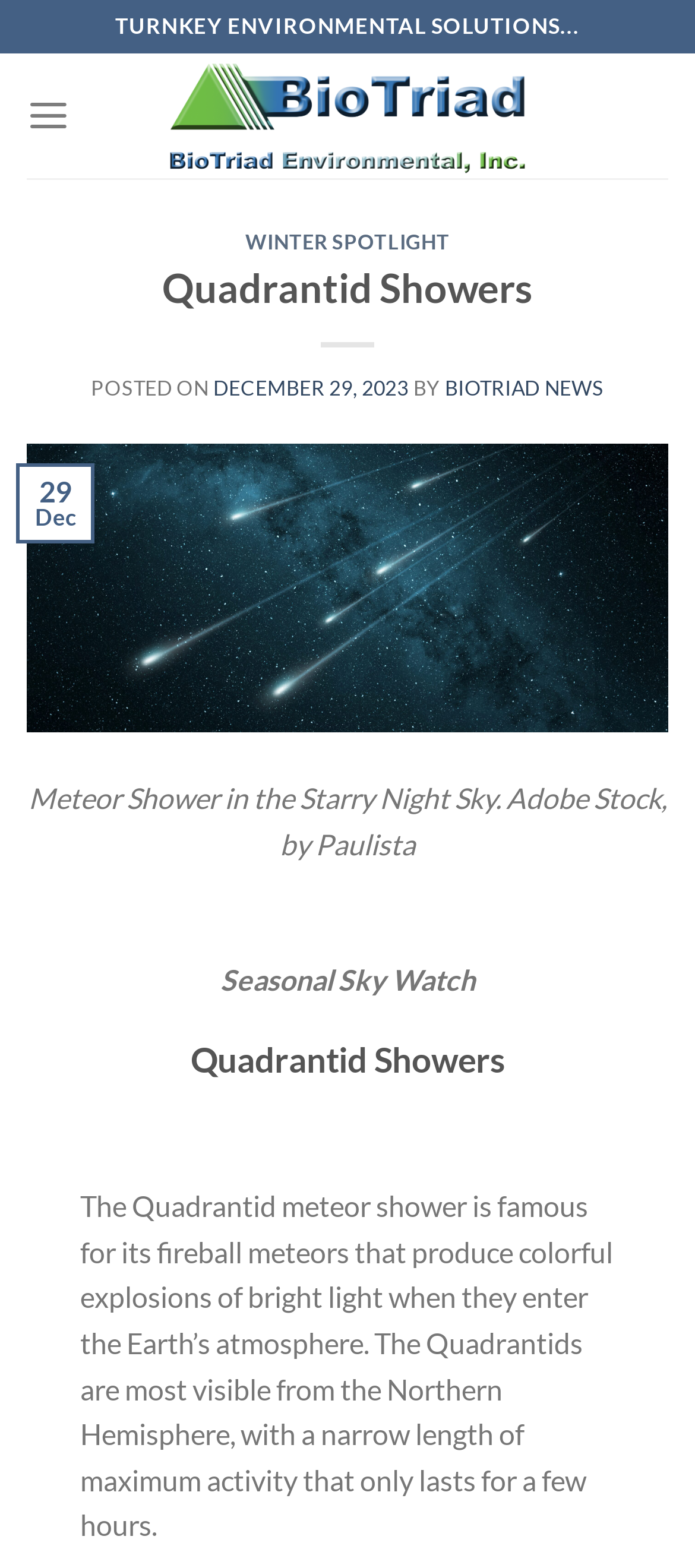From the given element description: "parent_node: 29", find the bounding box for the UI element. Provide the coordinates as four float numbers between 0 and 1, in the order [left, top, right, bottom].

[0.038, 0.361, 0.962, 0.383]